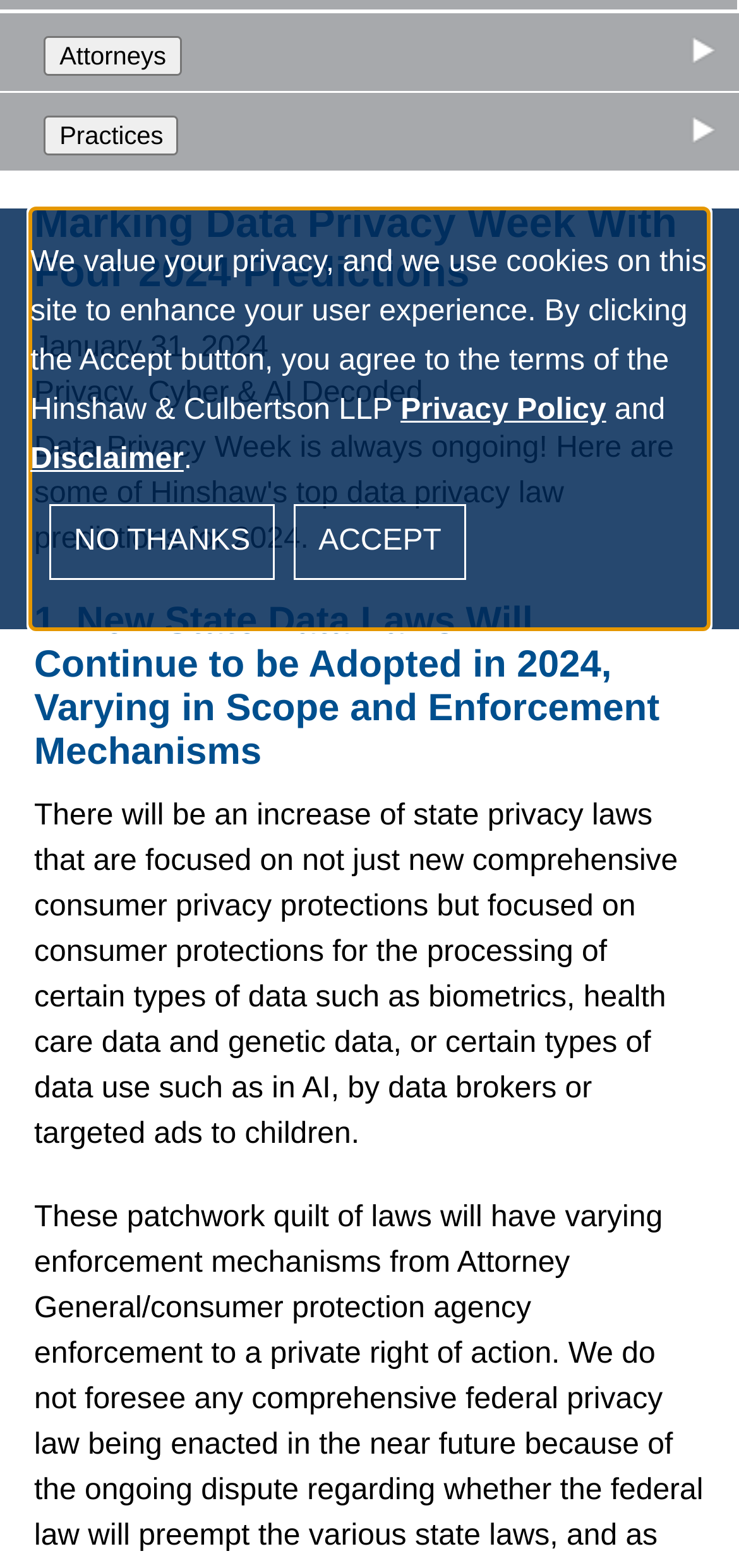Using the webpage screenshot, locate the HTML element that fits the following description and provide its bounding box: "No Thanks".

[0.067, 0.322, 0.372, 0.37]